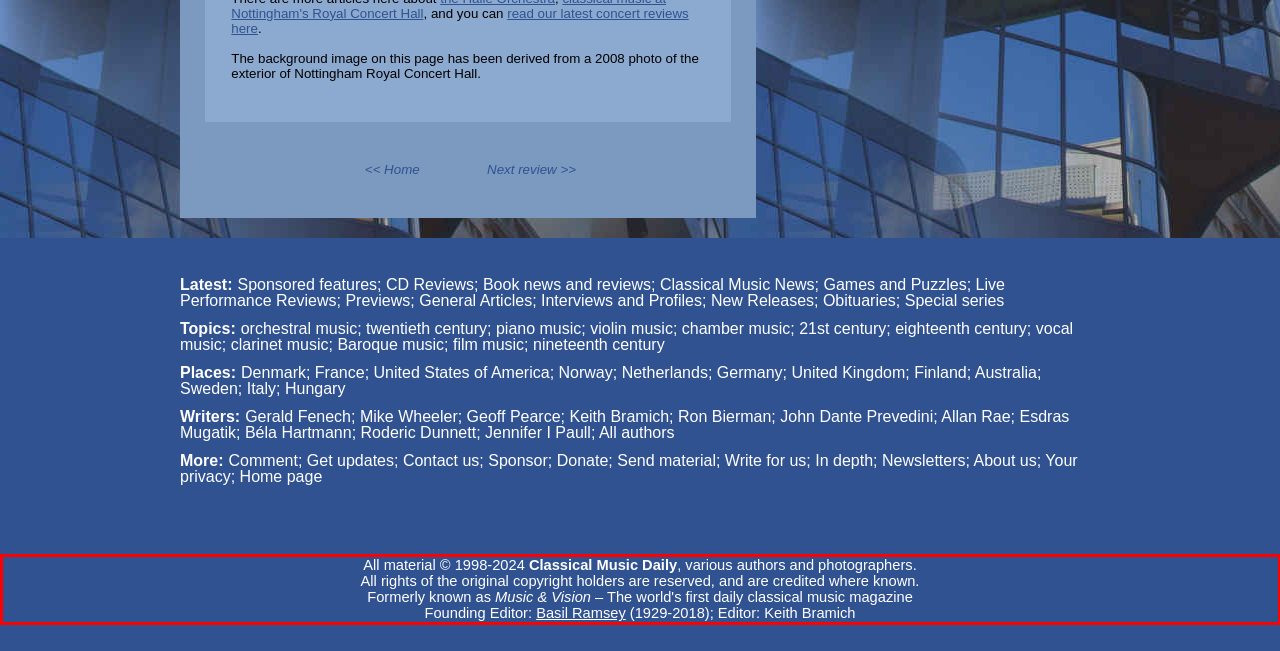Examine the webpage screenshot and use OCR to recognize and output the text within the red bounding box.

All material © 1998-2024 Classical Music Daily, various authors and photographers. All rights of the original copyright holders are reserved, and are credited where known. Formerly known as Music & Vision – The world's first daily classical music magazine Founding Editor: Basil Ramsey (1929-2018); Editor: Keith Bramich